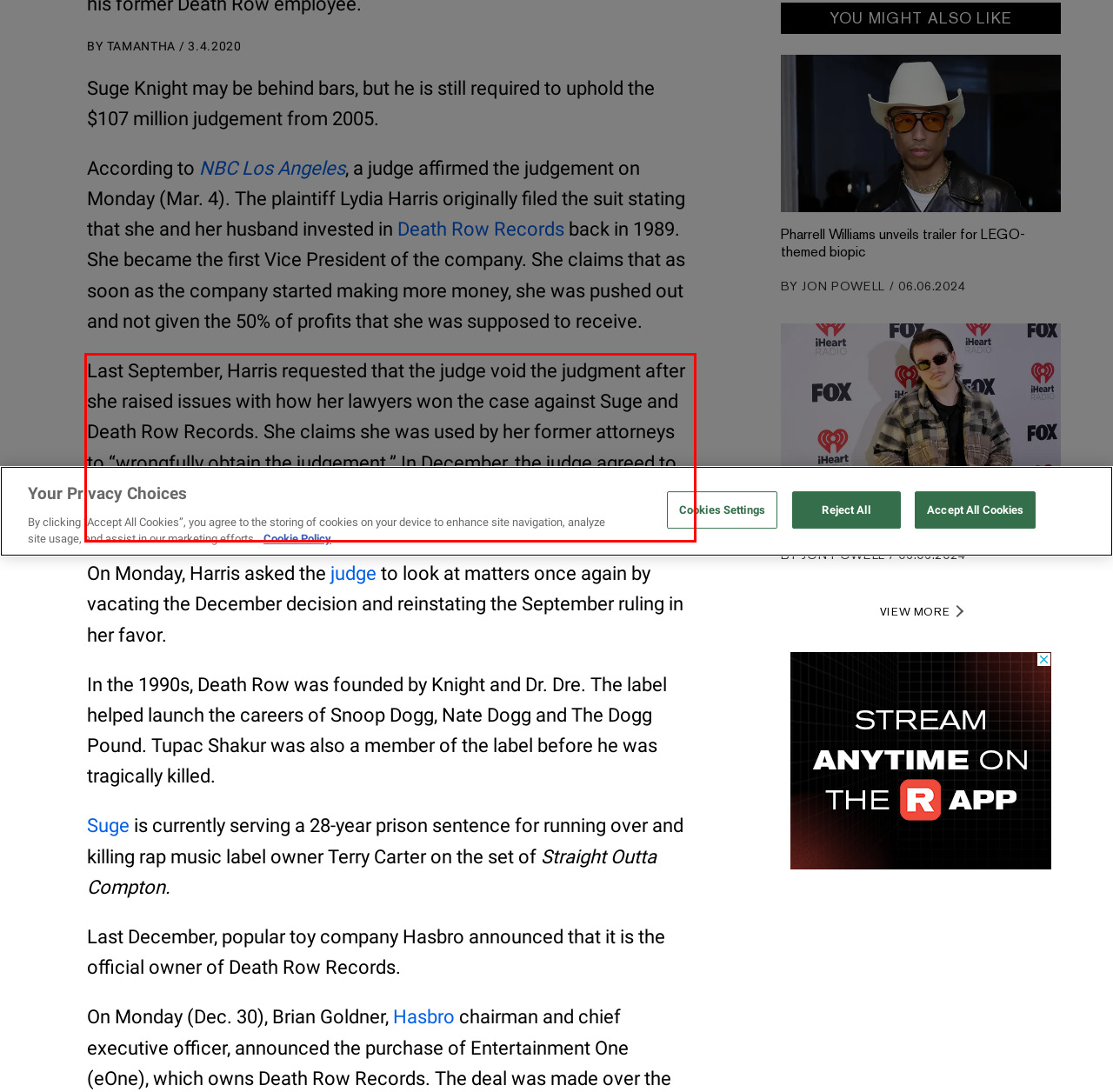The screenshot provided shows a webpage with a red bounding box. Apply OCR to the text within this red bounding box and provide the extracted content.

Last September, Harris requested that the judge void the judgment after she raised issues with how her lawyers won the case against Suge and Death Row Records. She claims she was used by her former attorneys to “wrongfully obtain the judgement.” In December, the judge agreed to void the judgement, but later reinstated it per the attorneys’ request. The attorneys were ordered 40% of the judgement.